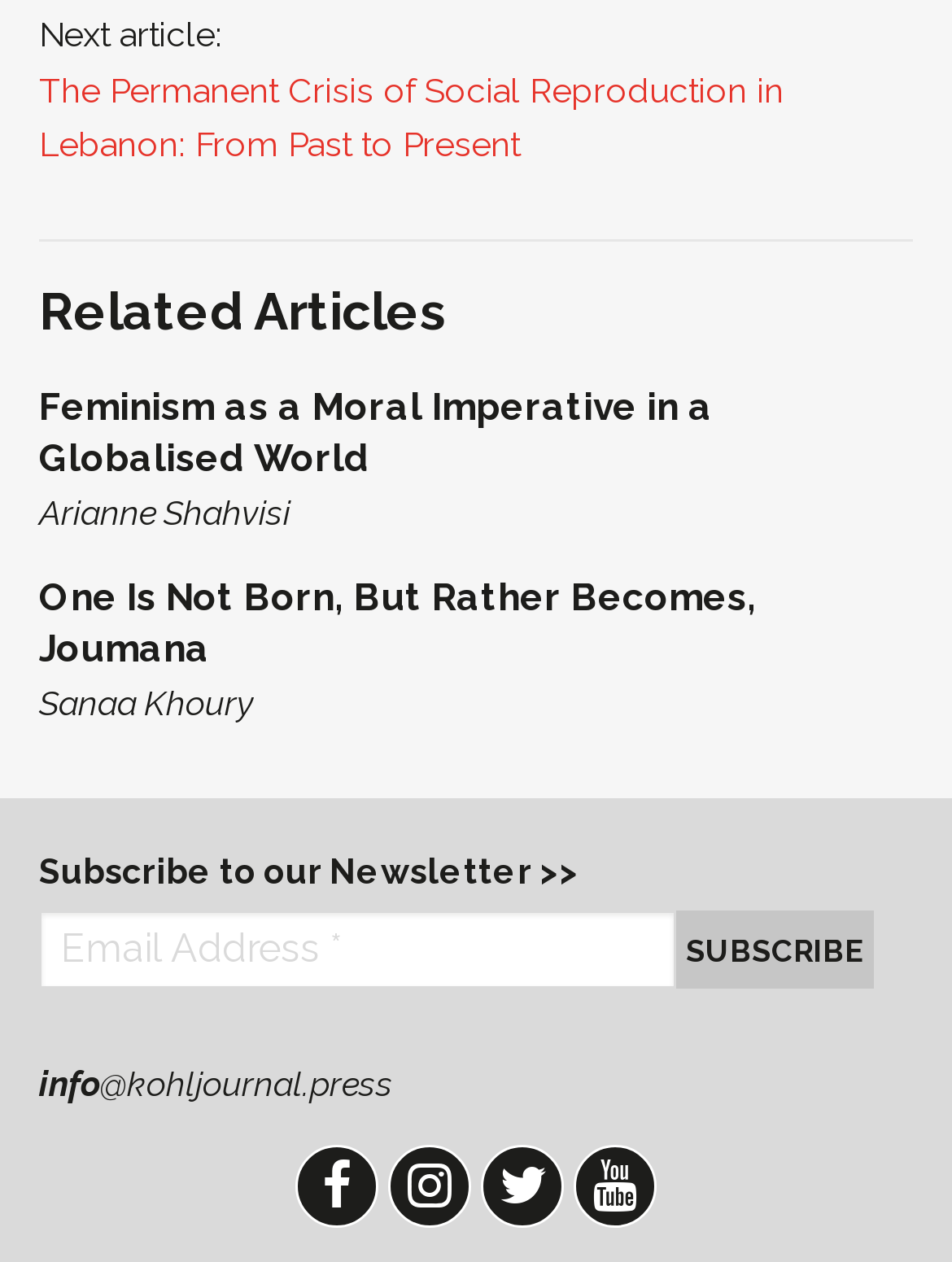Please determine the bounding box coordinates of the element to click on in order to accomplish the following task: "Click the up button". Ensure the coordinates are four float numbers ranging from 0 to 1, i.e., [left, top, right, bottom].

None